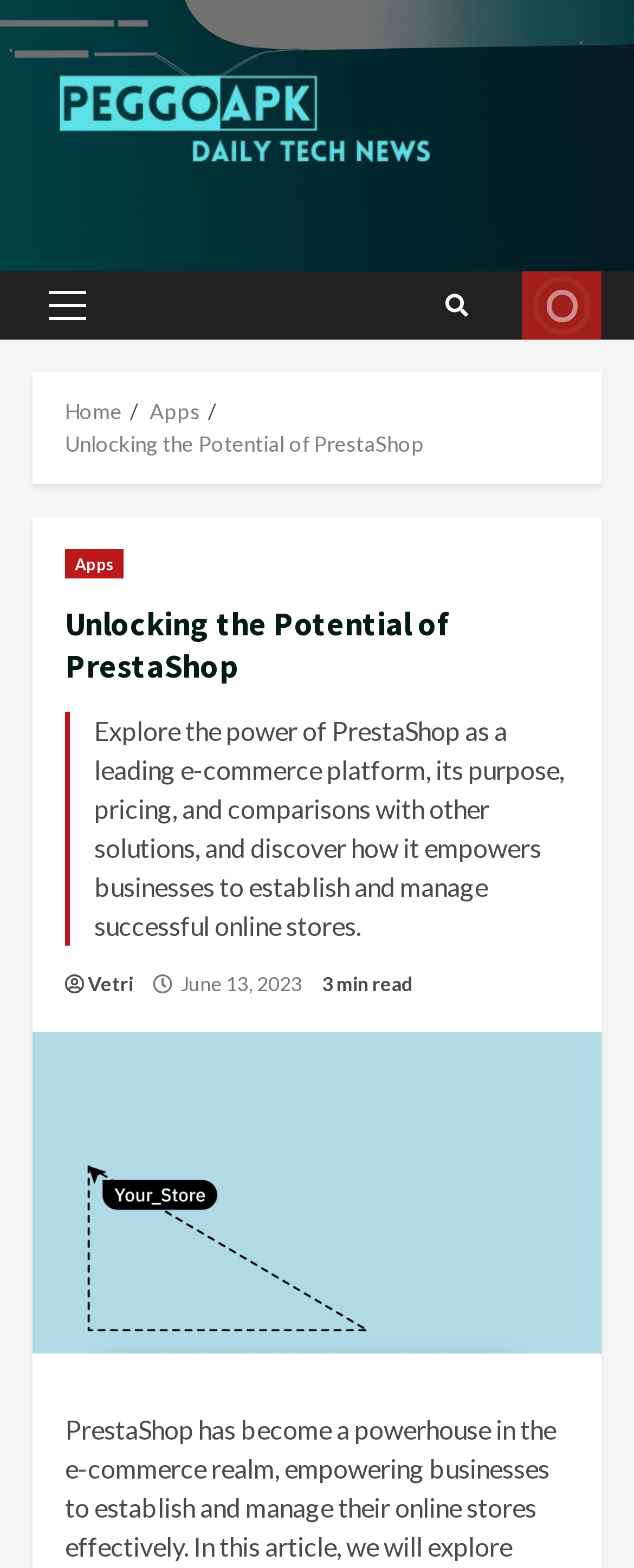Using the element description Primary Menu, predict the bounding box coordinates for the UI element. Provide the coordinates in (top-left x, top-left y, bottom-right x, bottom-right y) format with values ranging from 0 to 1.

[0.051, 0.173, 0.162, 0.217]